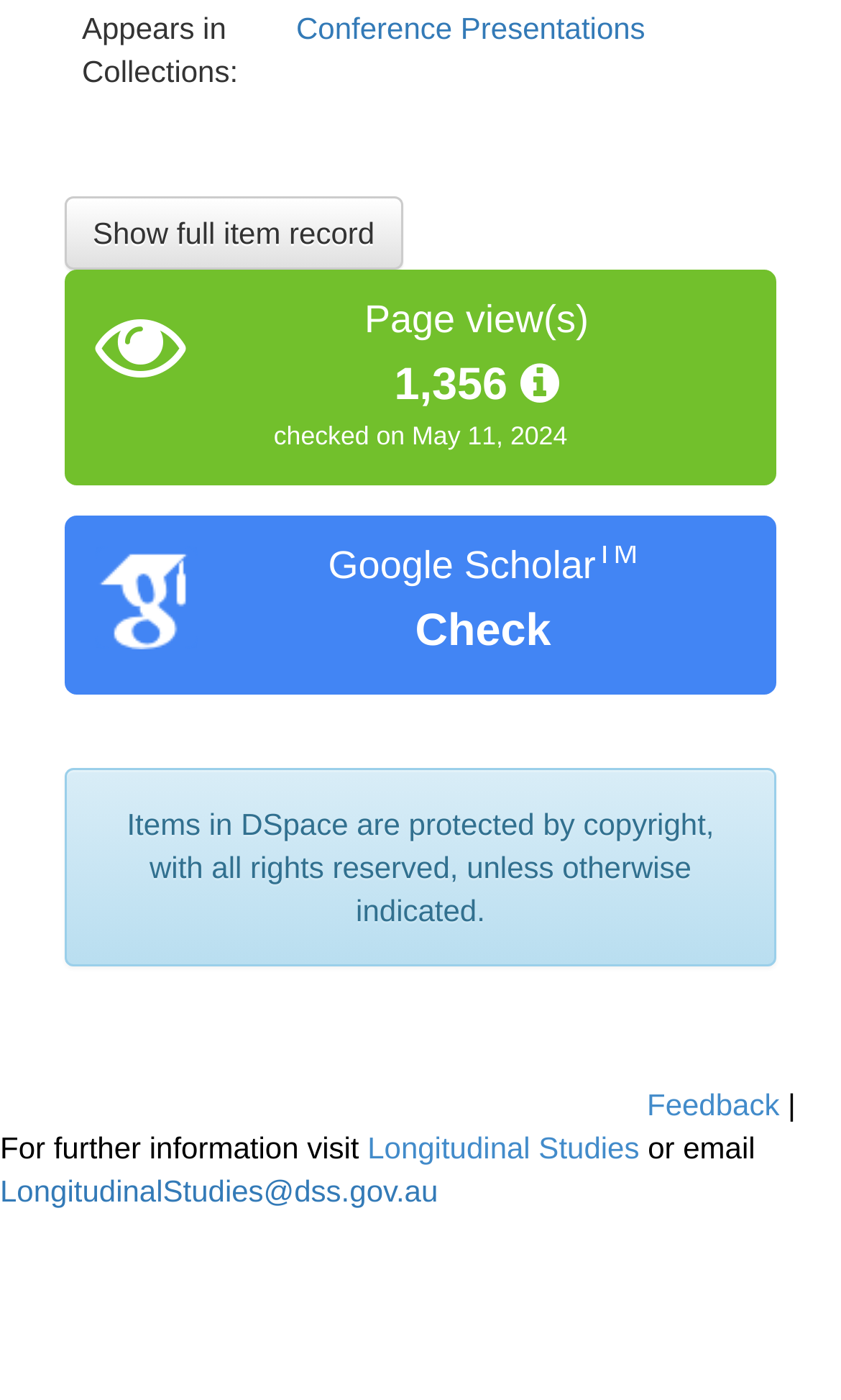What is the purpose of the 'Check' link?
Based on the image, respond with a single word or phrase.

Unknown